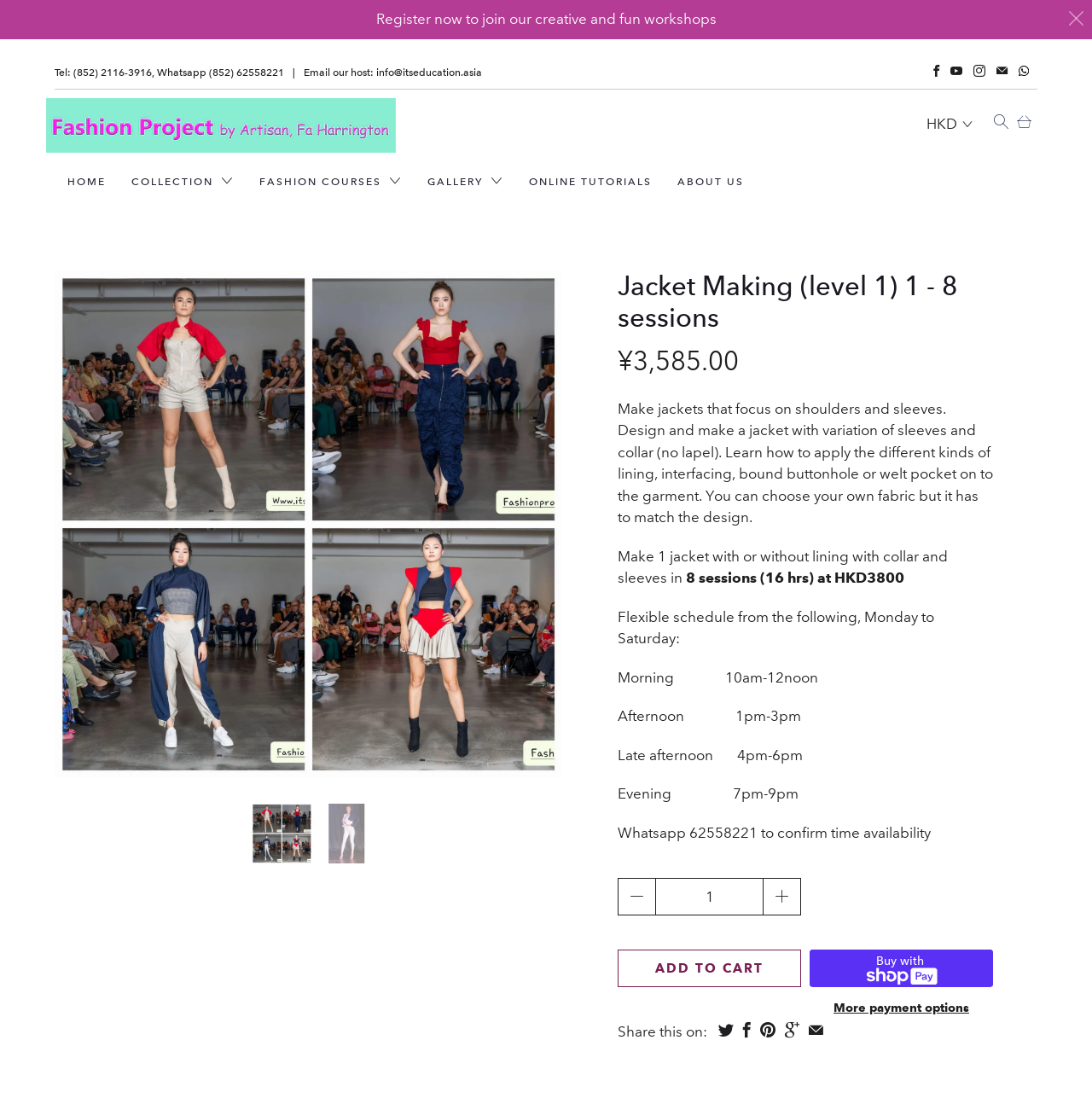Create an in-depth description of the webpage, covering main sections.

This webpage is about Fashion Project Hong Kong, a fashion course provider. At the top, there is a registration link "Register now to join our creative and fun workshops" and contact information, including a phone number, WhatsApp number, and email address. Below that, there are social media links and a language selection dropdown menu.

The main content of the page is about a specific course, "Jacket Making (level 1) 1 - 8 sessions". There is a heading with the course title, followed by a description of the course, which includes the course objectives, schedule, and pricing information. The course description is divided into several paragraphs, with details about what students will learn, the course duration, and the schedule options.

To the right of the course description, there is a section with a course image, a "Qty" spinner, and an "ADD TO CART" button. Below that, there are payment options, including "Buy now with ShopPay" and "More payment options".

At the bottom of the page, there are social media sharing links and a "Share this on:" label. The page also has a navigation menu at the top, with links to "HOME", "COLLECTION", "FASHION COURSES", "GALLERY", "ONLINE TUTORIALS", and "ABOUT US".